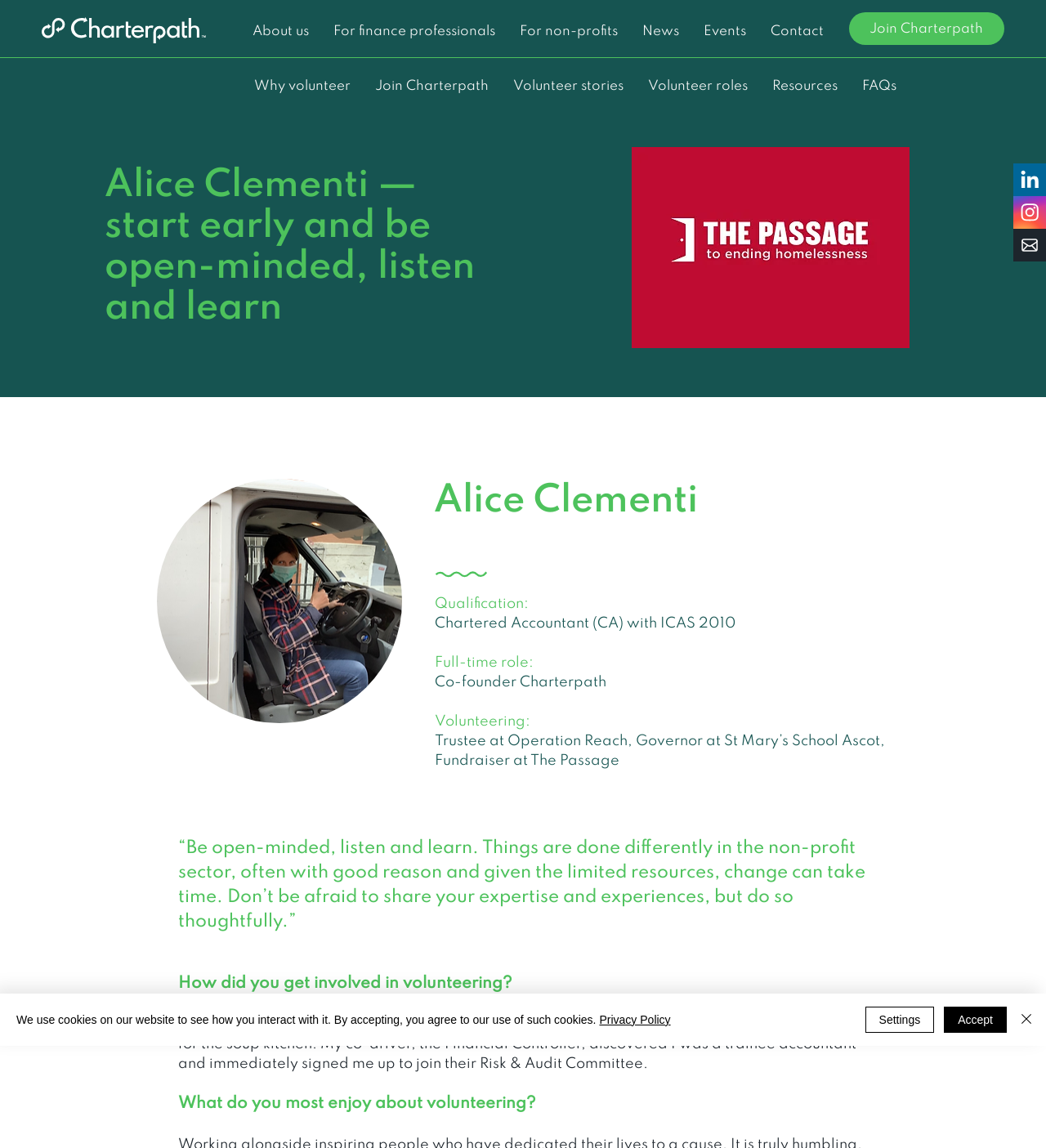Please determine the bounding box coordinates for the element that should be clicked to follow these instructions: "Click on Join Charterpath".

[0.812, 0.011, 0.96, 0.039]